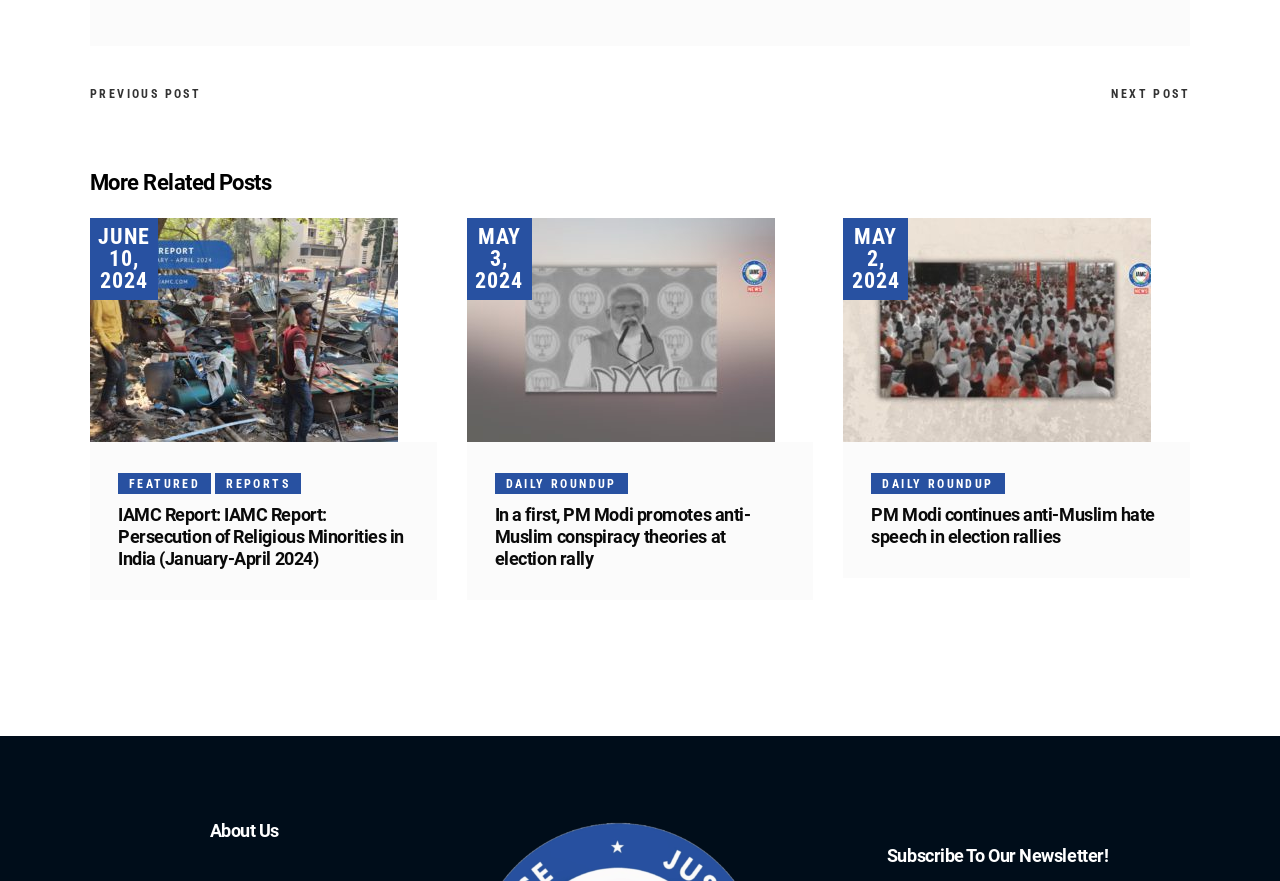What is the title of the last post?
Offer a detailed and exhaustive answer to the question.

I found the title of the last post by looking at the heading element with the text 'PM Modi continues anti-Muslim hate speech in election rallies' and its corresponding link element with the same text.